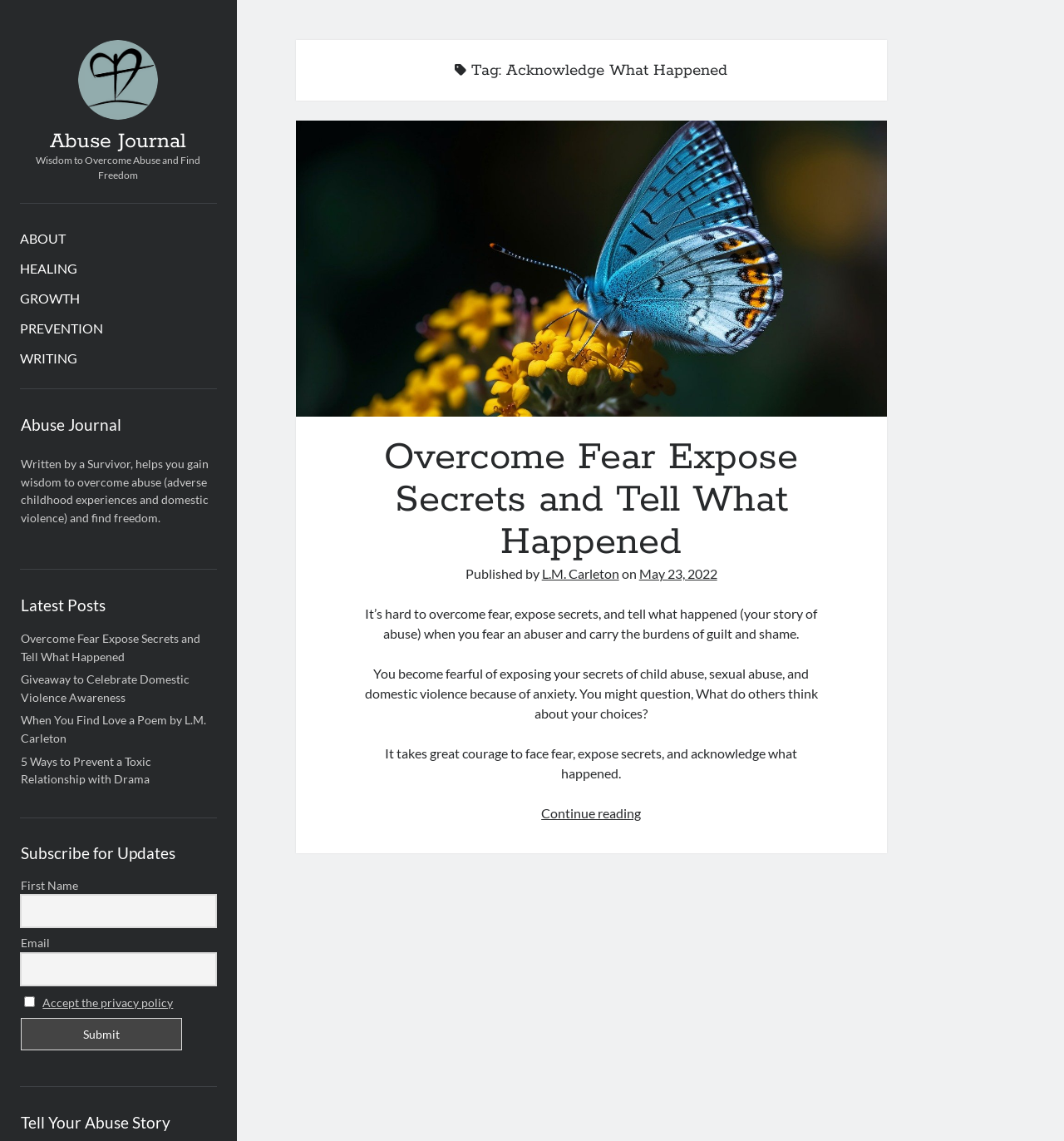Determine the bounding box coordinates of the clickable region to follow the instruction: "Enter your first name".

[0.019, 0.784, 0.203, 0.813]